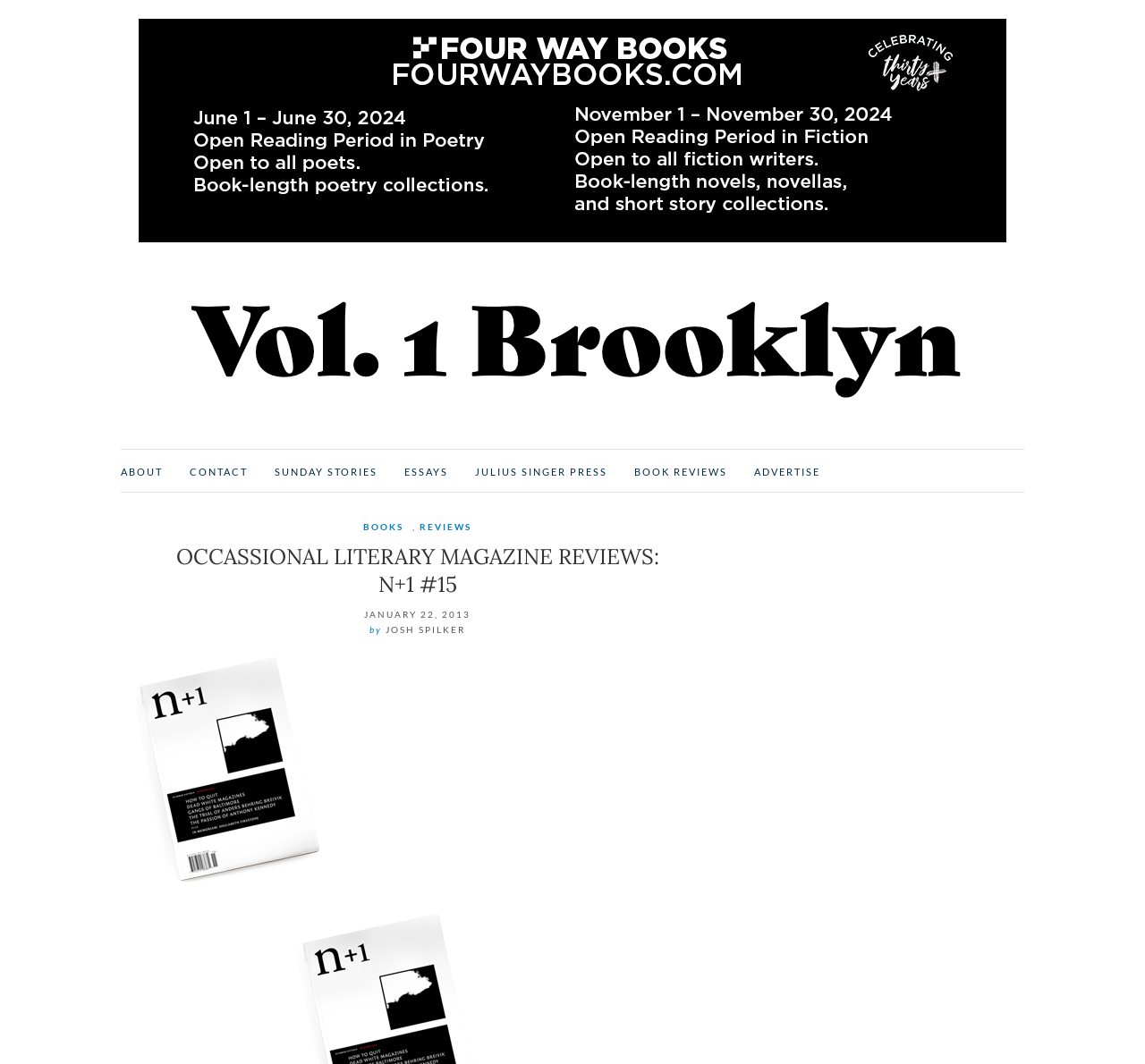How many main navigation links are there?
Please respond to the question with a detailed and well-explained answer.

I can count the main navigation links, which are 'ABOUT', 'CONTACT', 'SUNDAY STORIES', 'ESSAYS', 'JULIUS SINGER PRESS', 'BOOK REVIEWS', and 'ADVERTISE', totaling 7 links.